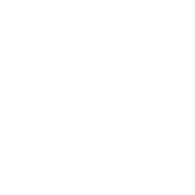Offer a detailed narrative of the scene depicted in the image.

This image features an icon representing the "Add to Wishlist" function, commonly found on e-commerce websites. The icon is designed to visually indicate the option for users to save products for future consideration, making it easier for them to access and purchase items they are interested in later. This functionality is particularly useful for shoppers looking to curate their preferred products without making an immediate purchase. The icon's simplistic design aligns with modern user interface aesthetics, ensuring it integrates seamlessly into the overall shopping experience.